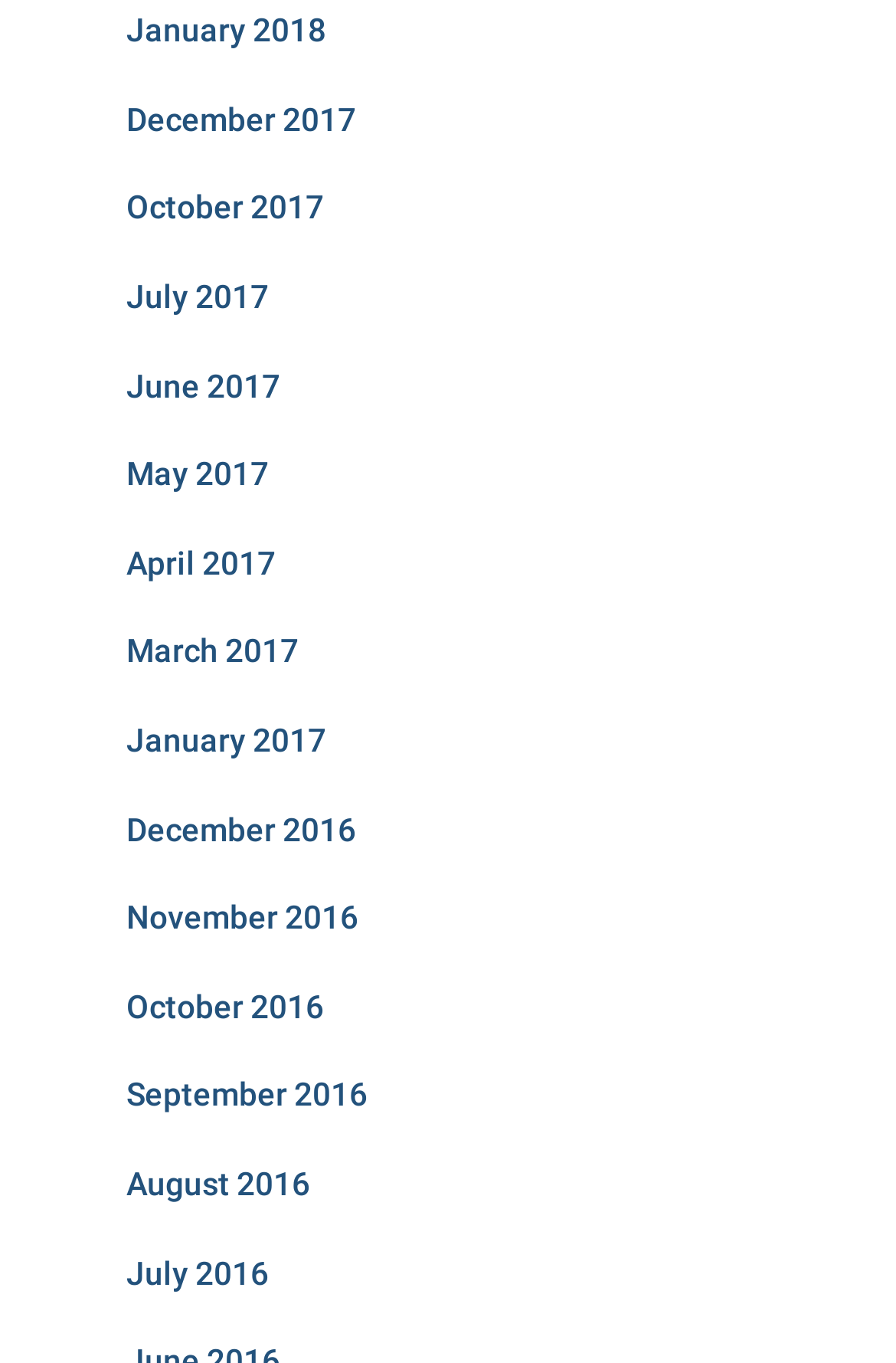Please identify the bounding box coordinates of the element's region that needs to be clicked to fulfill the following instruction: "view July 2016". The bounding box coordinates should consist of four float numbers between 0 and 1, i.e., [left, top, right, bottom].

[0.141, 0.92, 0.3, 0.947]